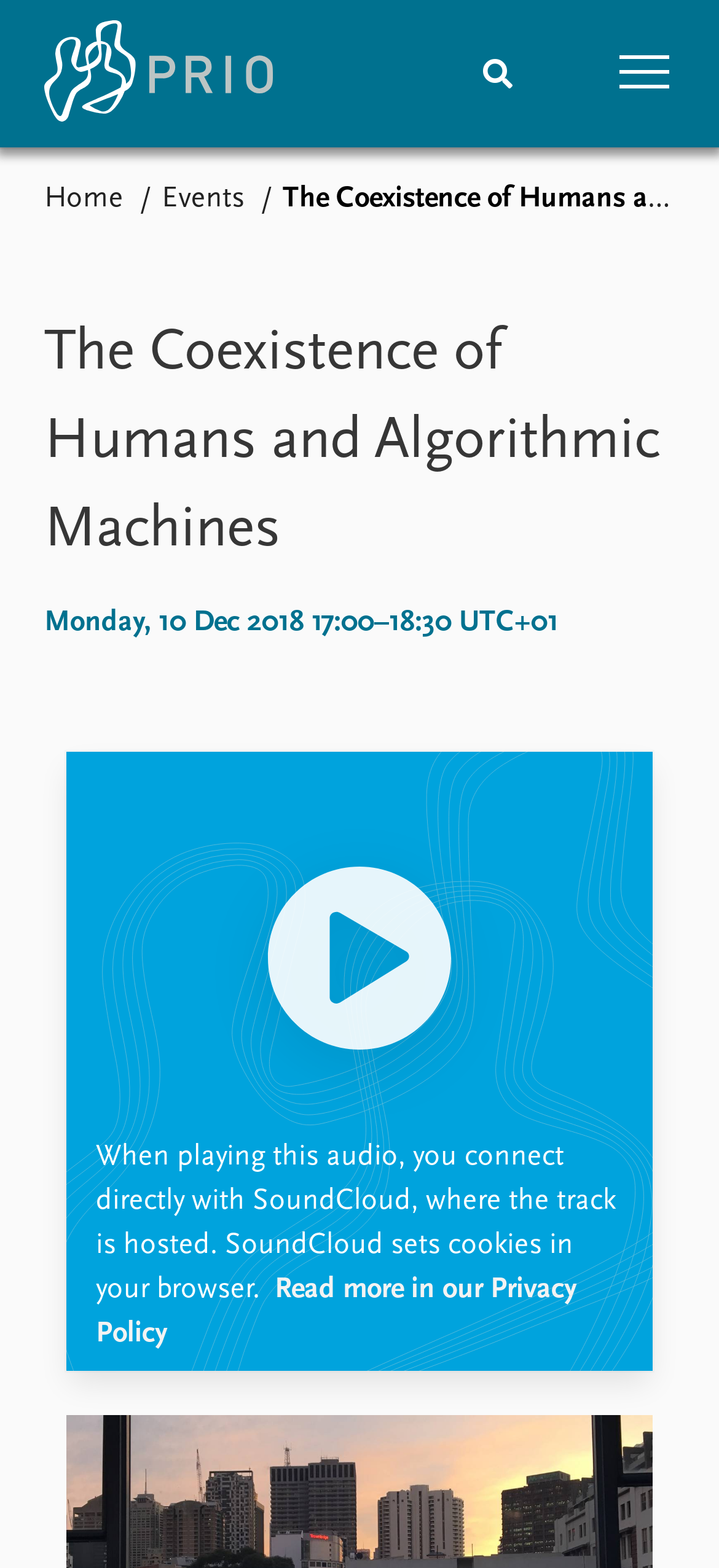Determine the bounding box coordinates of the section to be clicked to follow the instruction: "View the 'News' page". The coordinates should be given as four float numbers between 0 and 1, formatted as [left, top, right, bottom].

[0.531, 0.137, 0.656, 0.162]